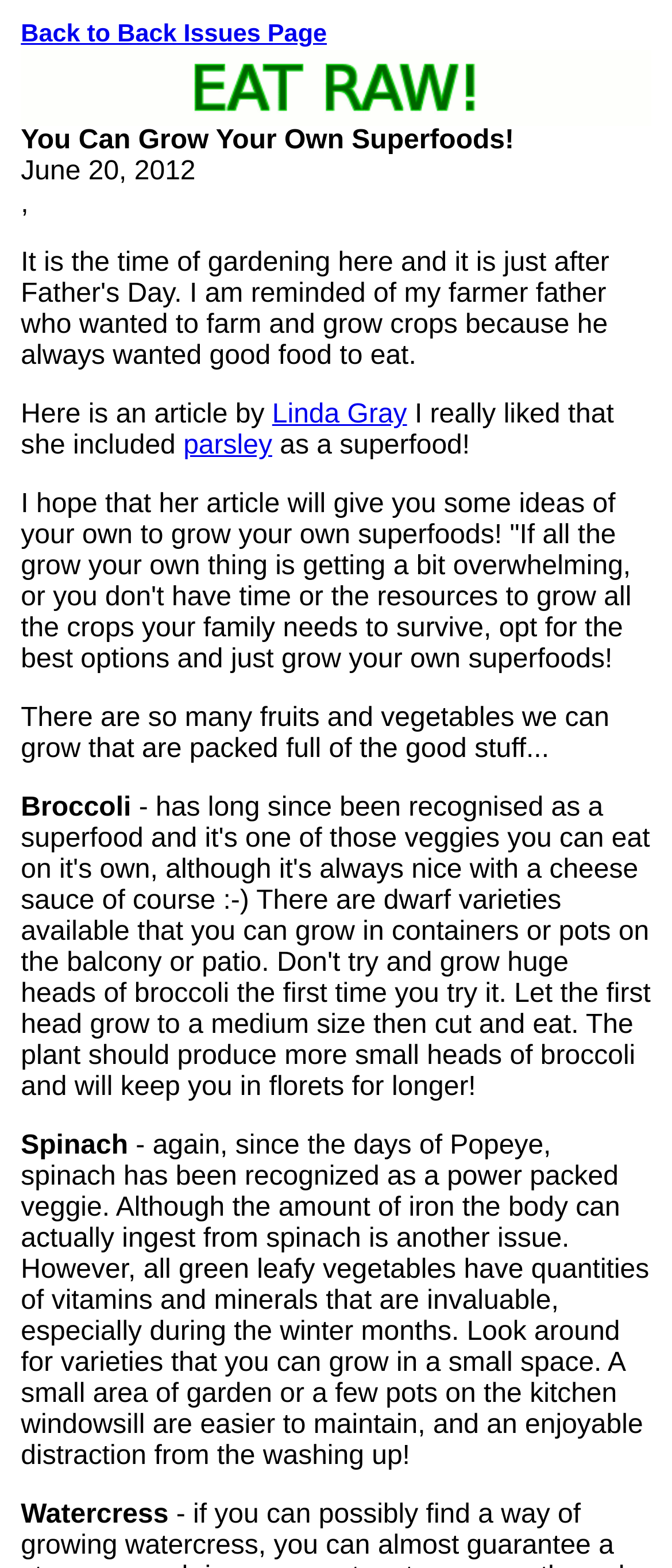Using the elements shown in the image, answer the question comprehensively: What is the date of the article?

The text 'You Can Grow Your Own Superfoods! June 20, 2012' is present on the webpage, indicating the date of the article.